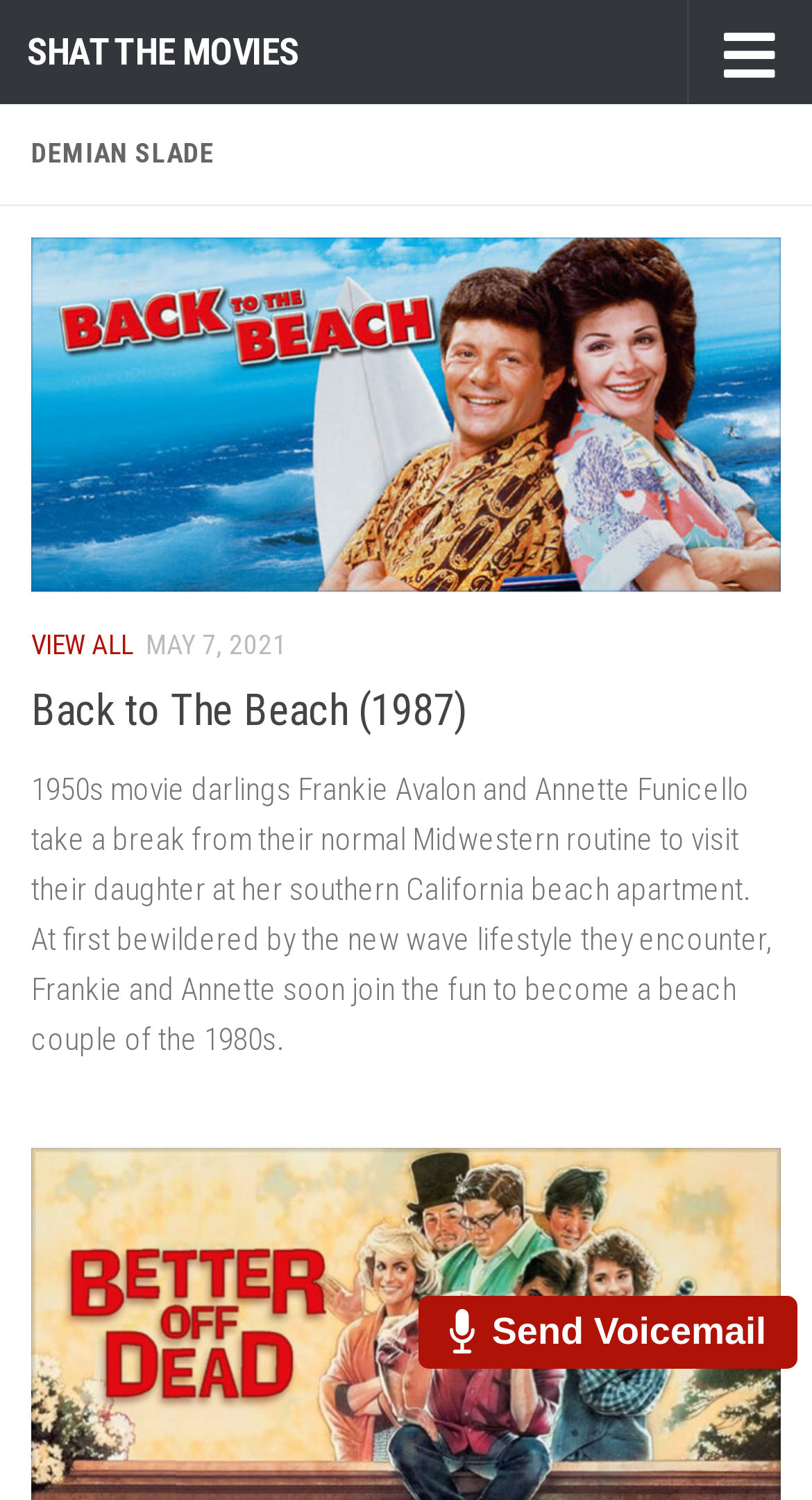What is the title of the latest podcast?
Relying on the image, give a concise answer in one word or a brief phrase.

Back to The Beach (1987)